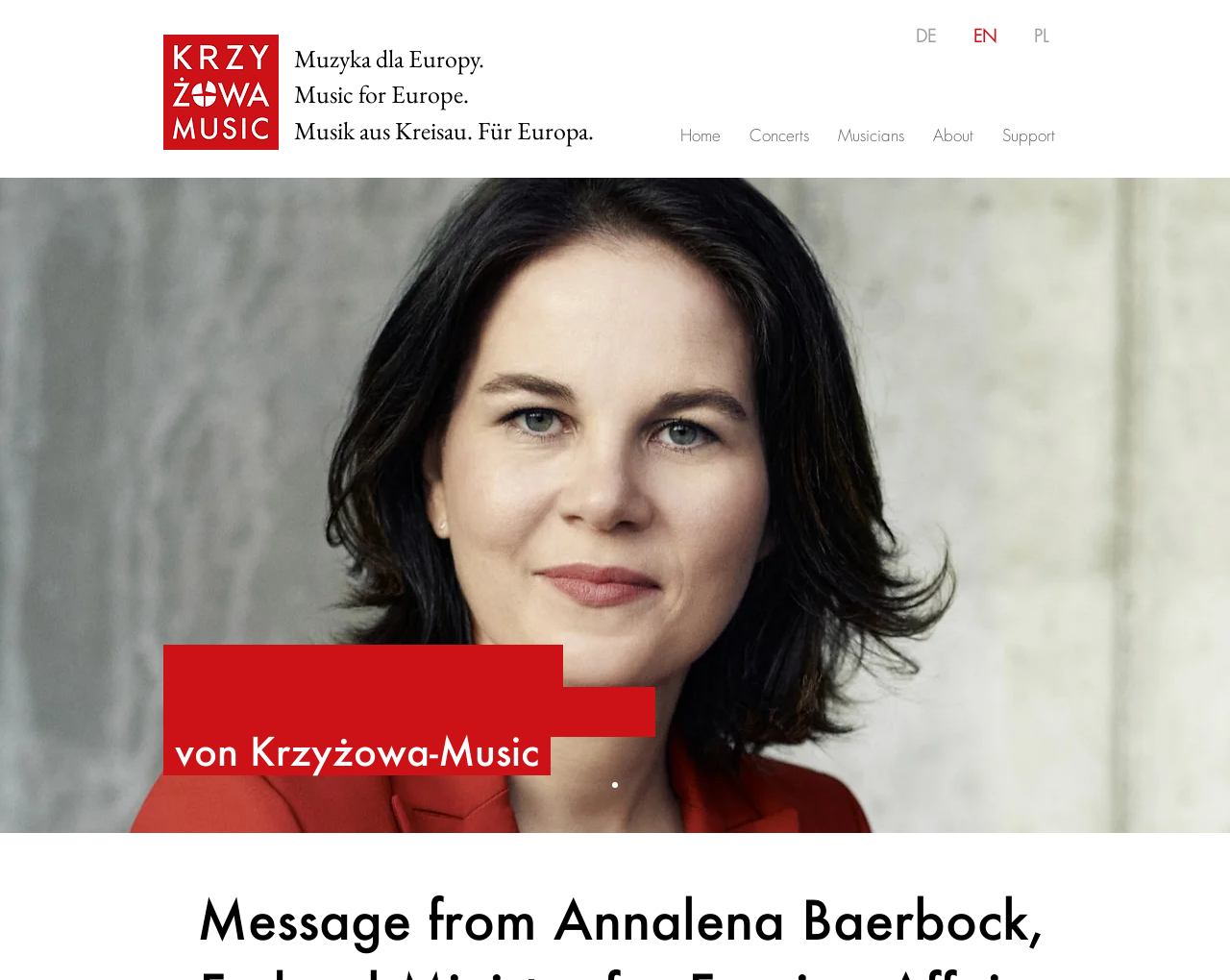Provide your answer in one word or a succinct phrase for the question: 
What is the logo of the website?

Logo KM RGB.png